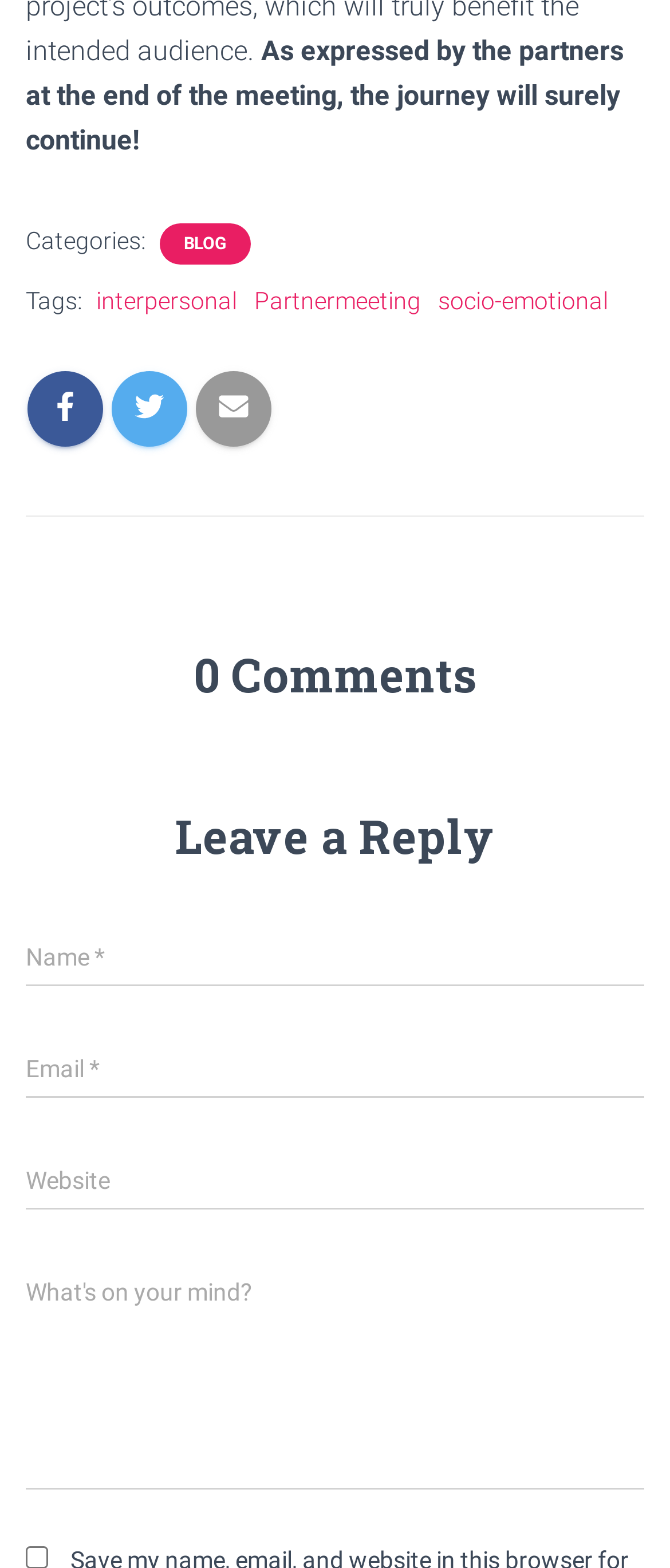Please identify the bounding box coordinates of the element's region that should be clicked to execute the following instruction: "Click on the 'BLOG' category". The bounding box coordinates must be four float numbers between 0 and 1, i.e., [left, top, right, bottom].

[0.269, 0.148, 0.344, 0.163]